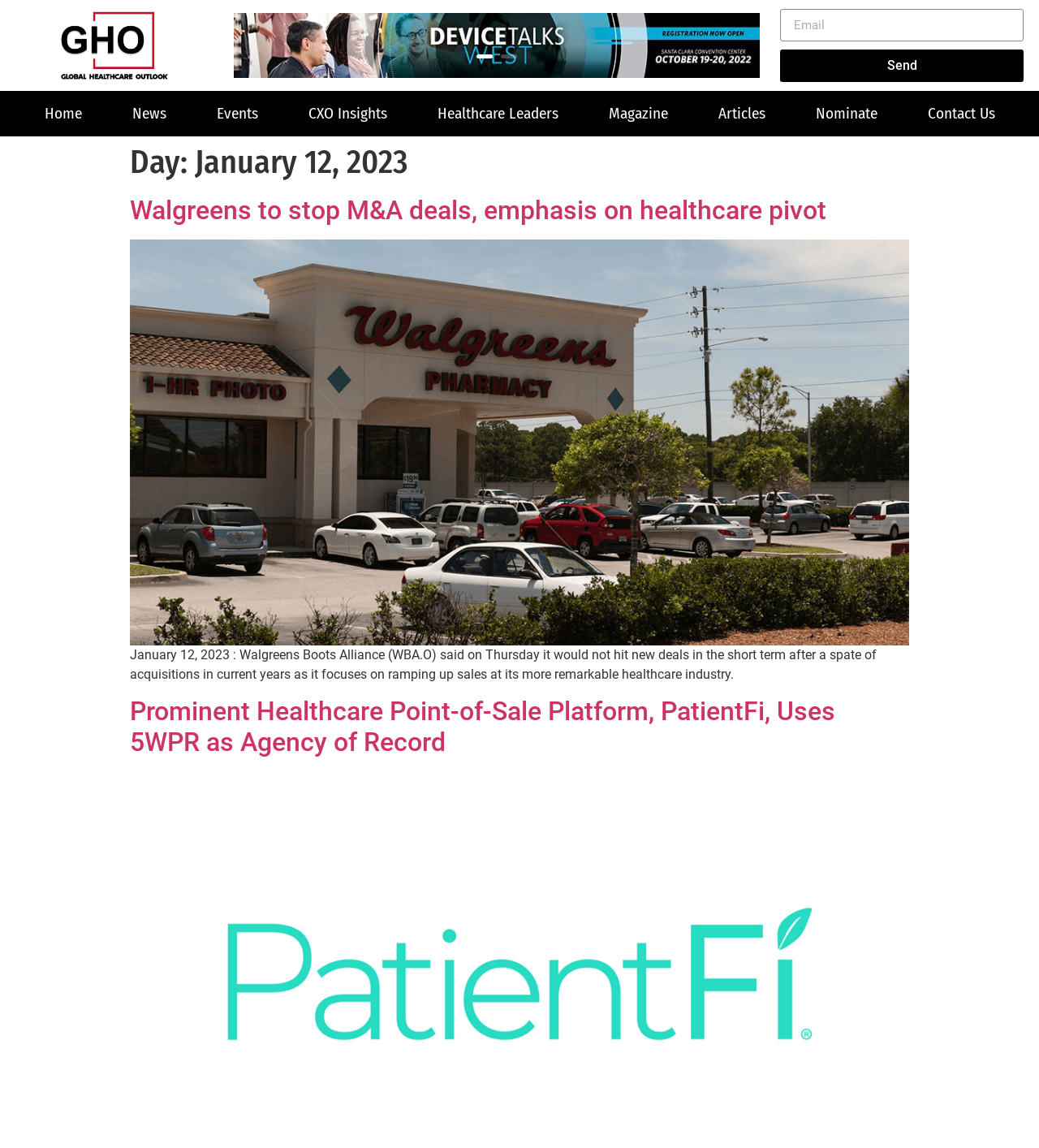How many navigation links are there?
Please provide a comprehensive answer based on the visual information in the image.

I counted the number of links in the navigation menu, which includes 'Home', 'News', 'Events', 'CXO Insights', 'Healthcare Leaders', 'Magazine', 'Articles', 'Nominate', and 'Contact Us'.